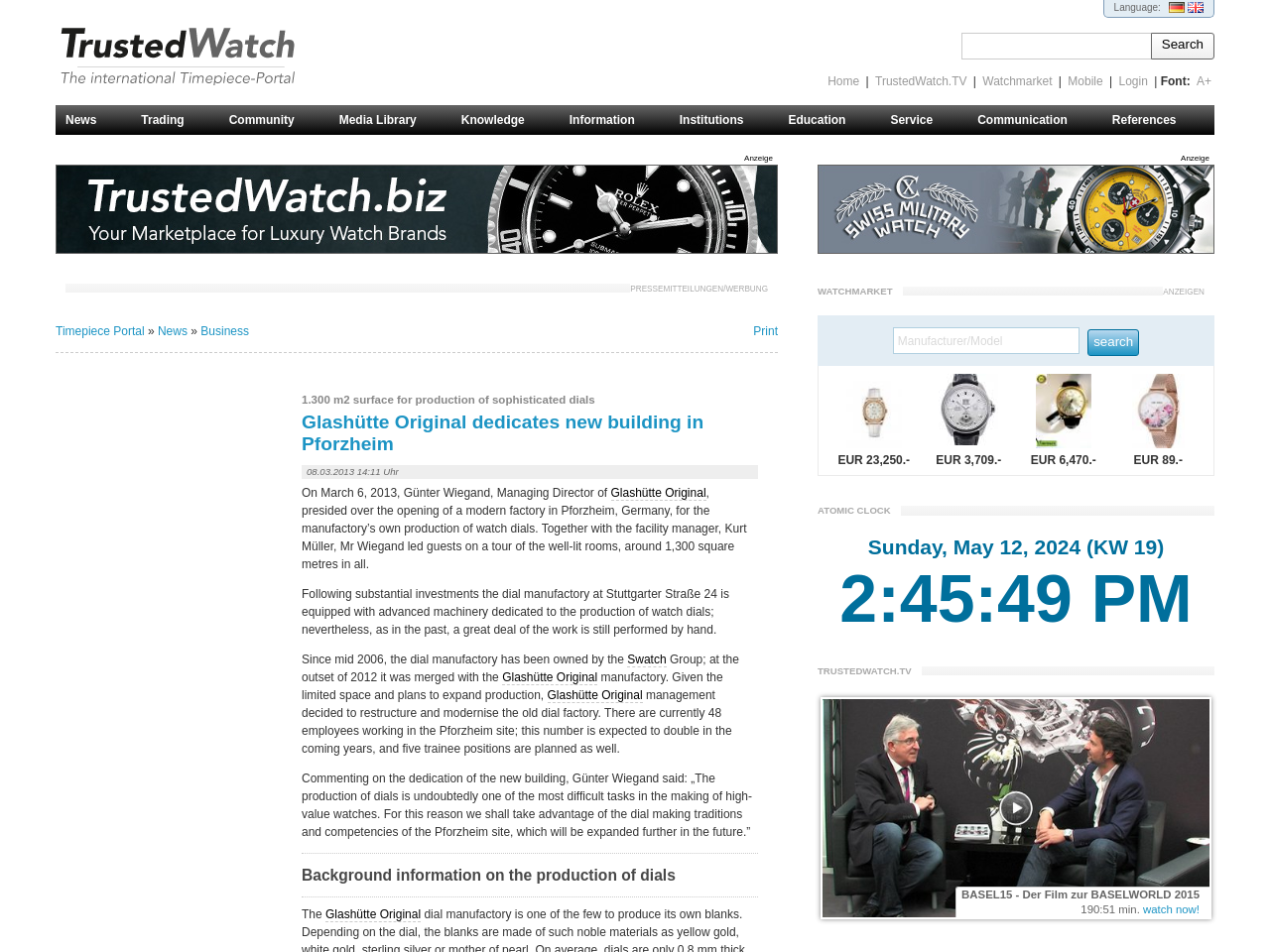Ascertain the bounding box coordinates for the UI element detailed here: "Blog". The coordinates should be provided as [left, top, right, bottom] with each value being a float between 0 and 1.

None